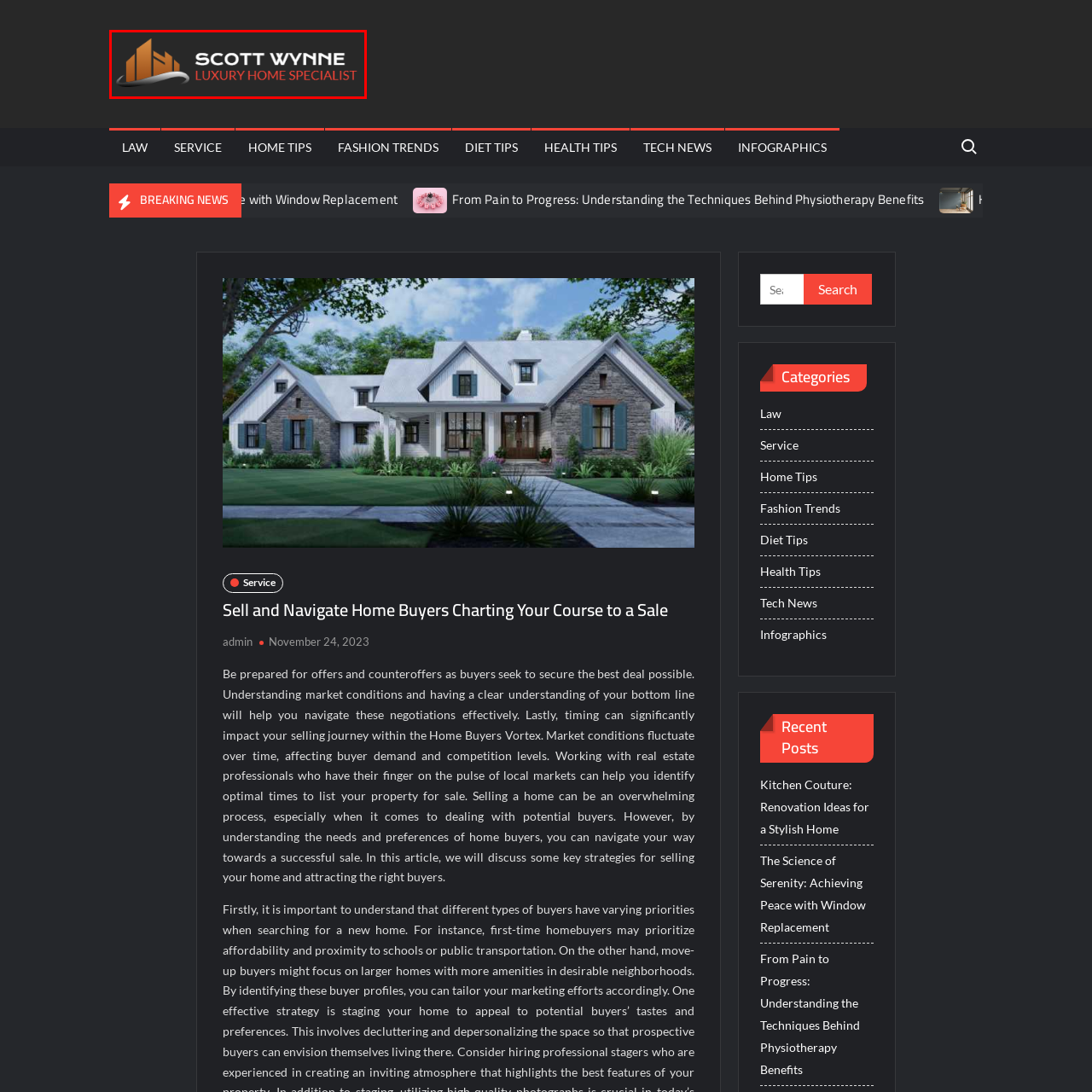What is the font style of Scott Wynne's name?
Check the image inside the red bounding box and provide your answer in a single word or short phrase.

Bold, modern